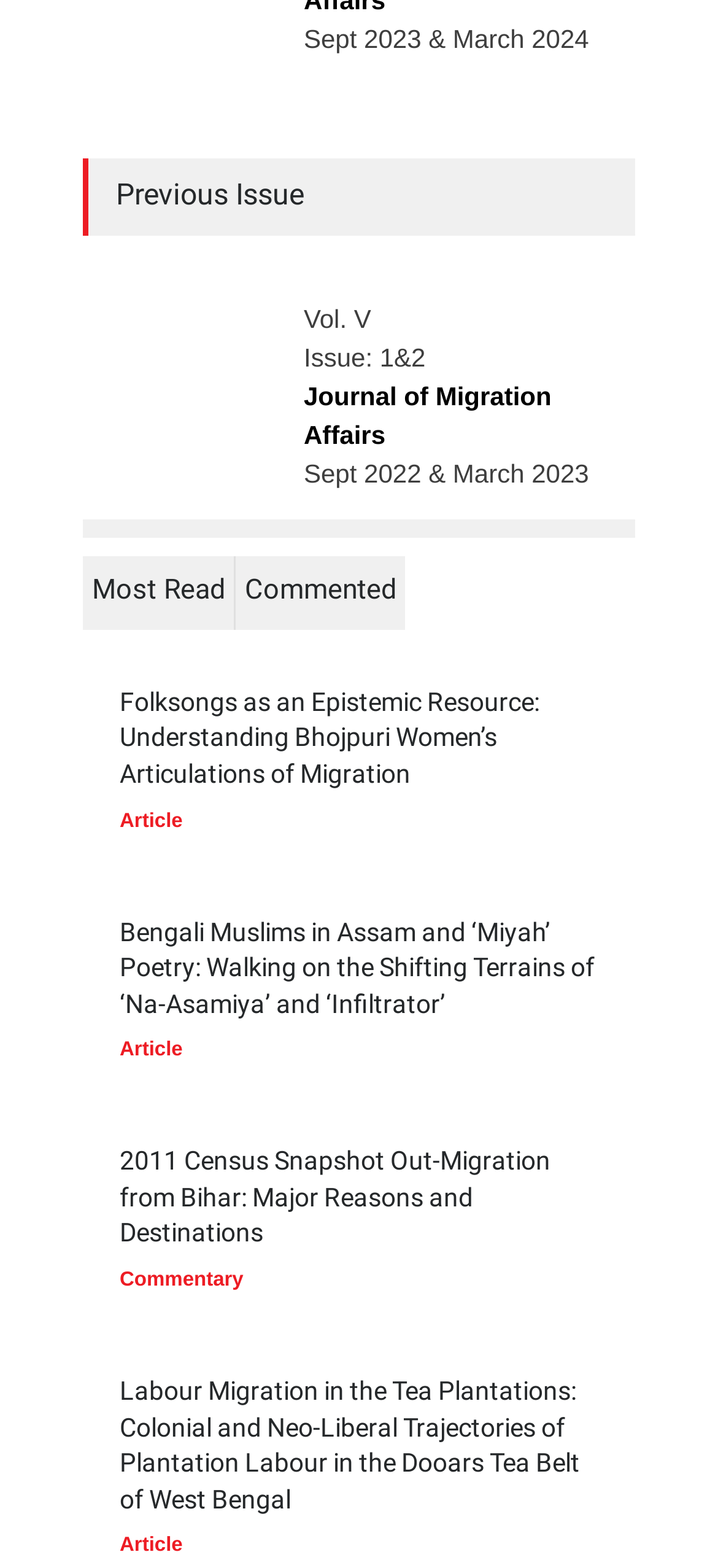Locate the UI element that matches the description Journal of Migration Affairs in the webpage screenshot. Return the bounding box coordinates in the format (top-left x, top-left y, bottom-right x, bottom-right y), with values ranging from 0 to 1.

[0.423, 0.243, 0.768, 0.286]